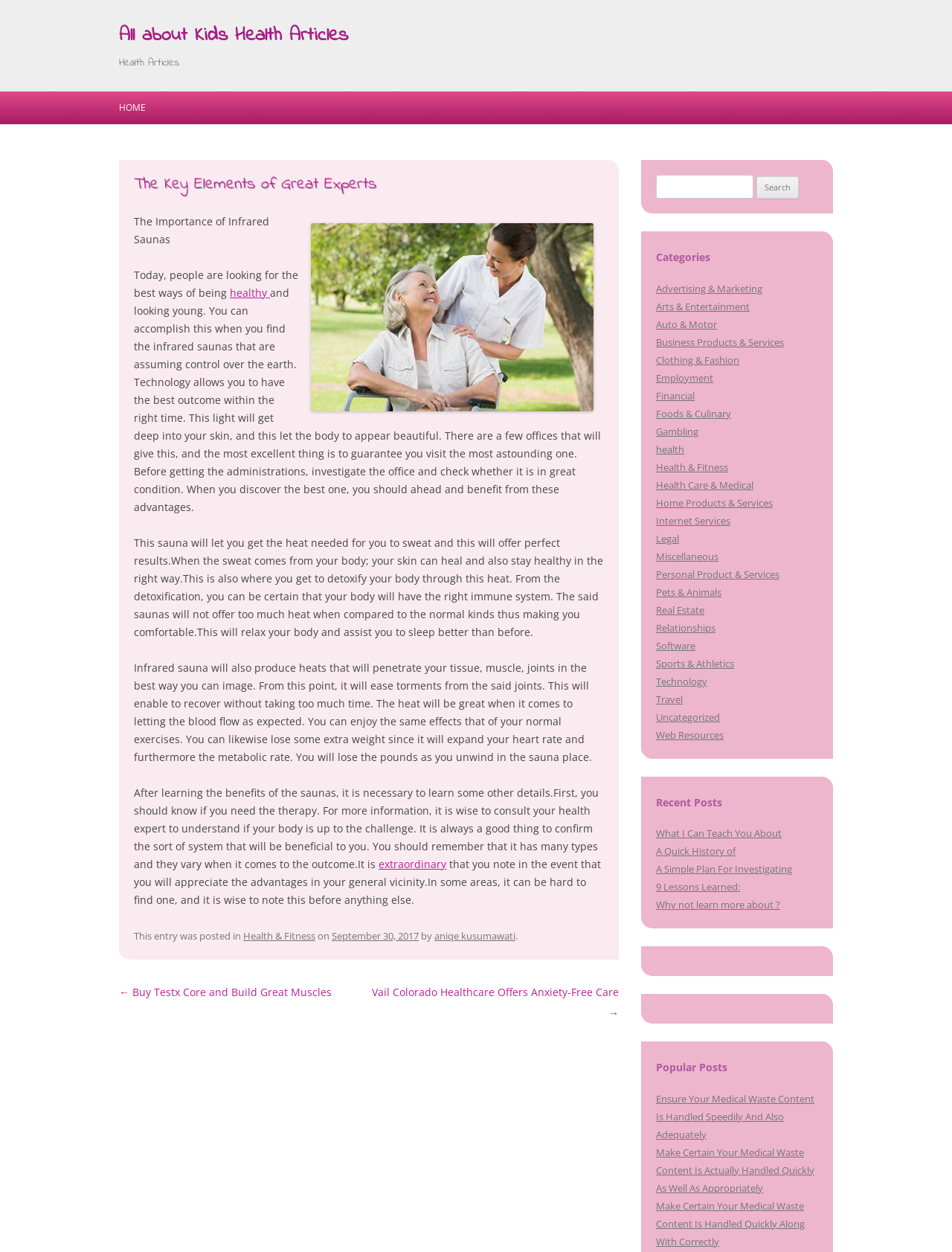Please identify the bounding box coordinates of the clickable region that I should interact with to perform the following instruction: "Go to the next page". The coordinates should be expressed as four float numbers between 0 and 1, i.e., [left, top, right, bottom].

[0.391, 0.786, 0.65, 0.814]